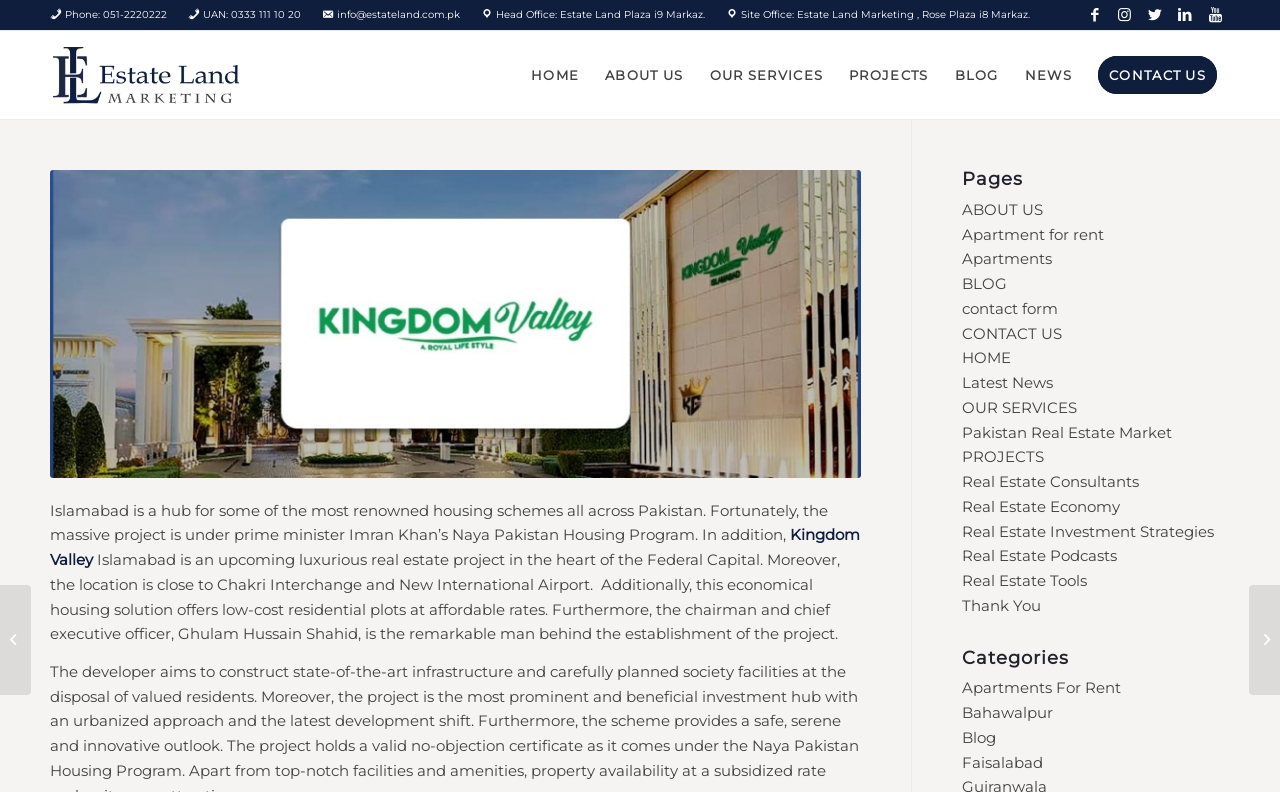Identify and provide the bounding box for the element described by: "UAN: 0333 111 10 20".

[0.147, 0.001, 0.235, 0.035]